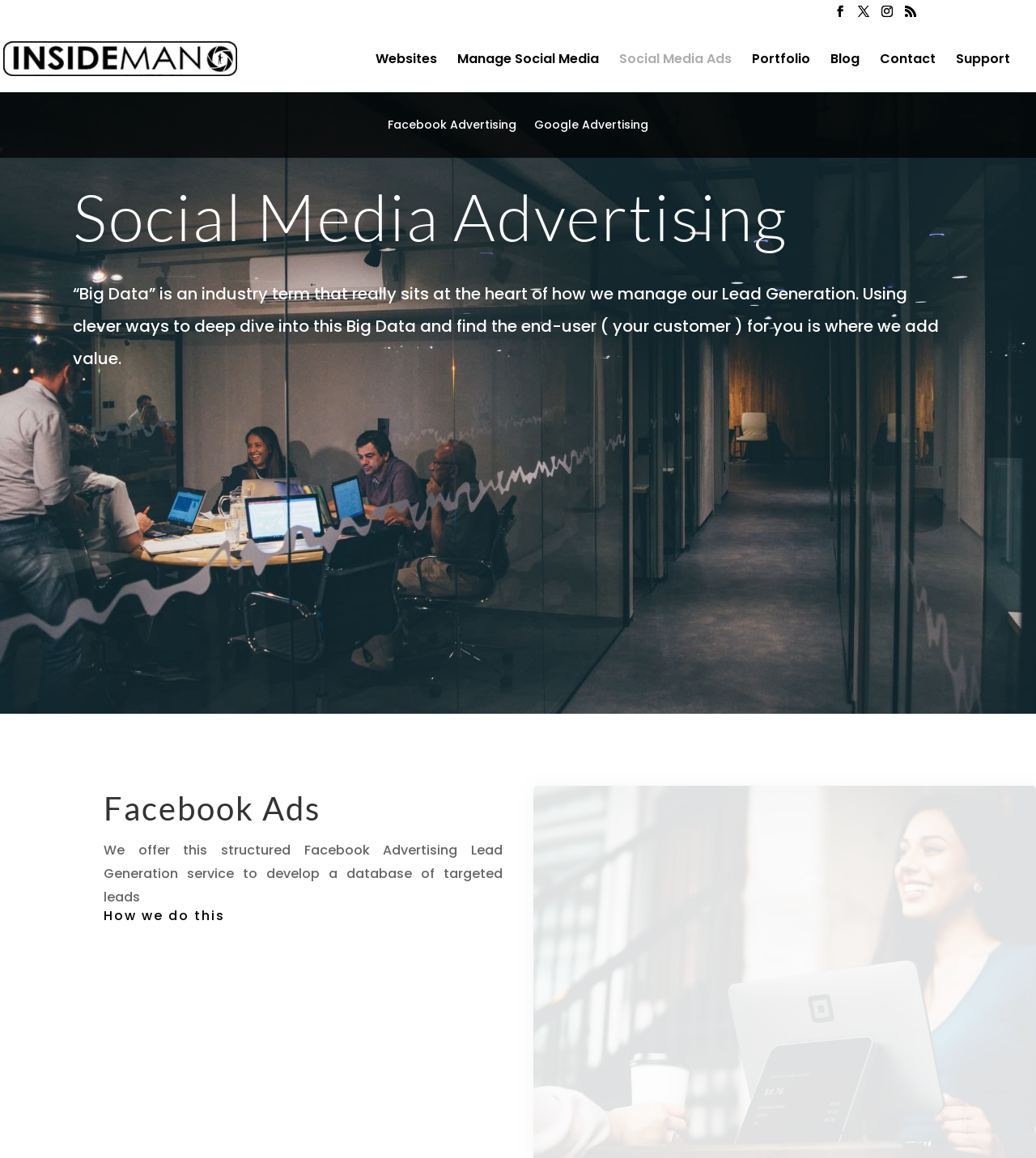Please provide a brief answer to the question using only one word or phrase: 
How many social media platforms are mentioned?

2